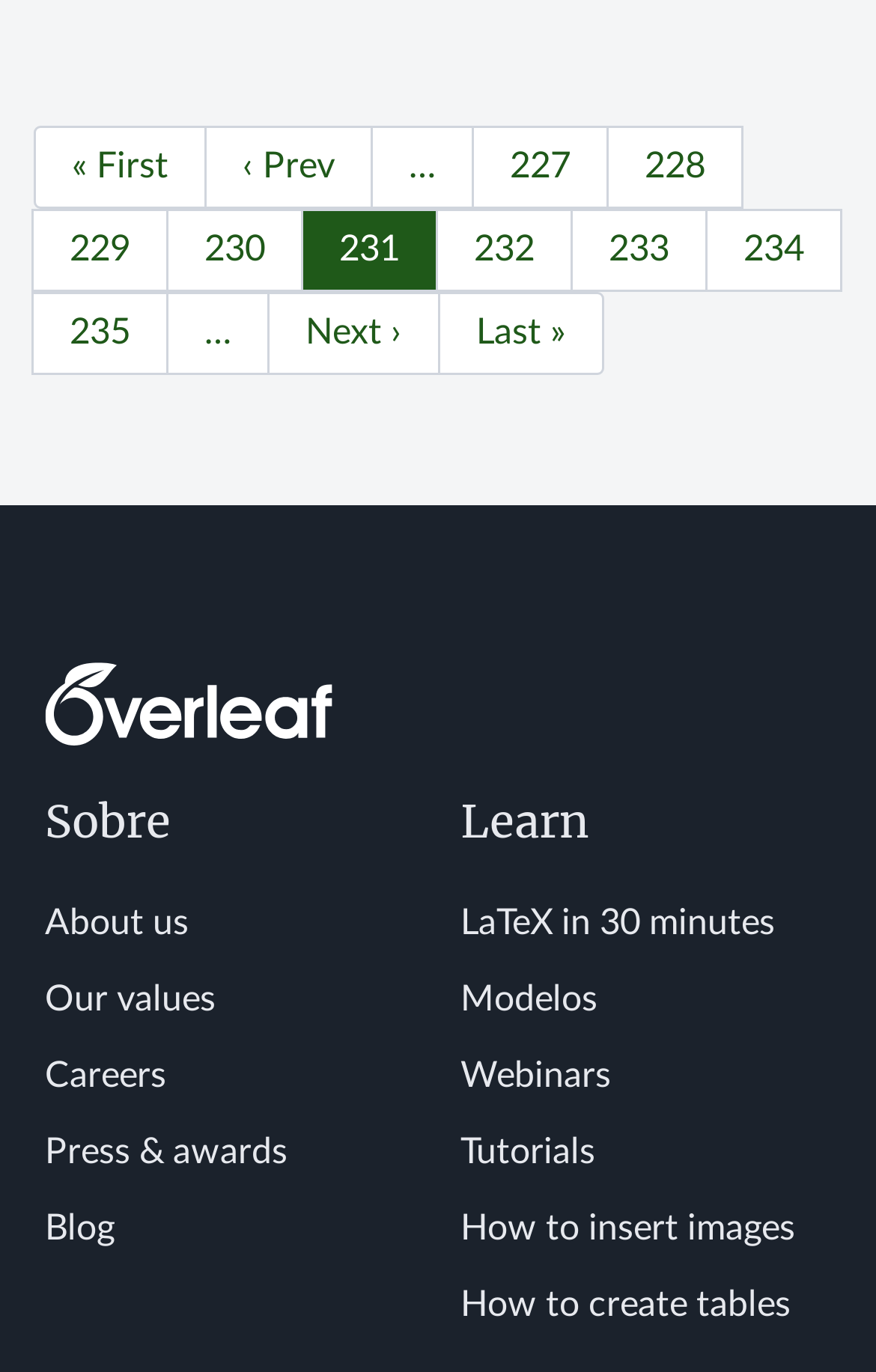Locate the bounding box coordinates of the area you need to click to fulfill this instruction: 'View careers'. The coordinates must be in the form of four float numbers ranging from 0 to 1: [left, top, right, bottom].

[0.051, 0.771, 0.19, 0.797]